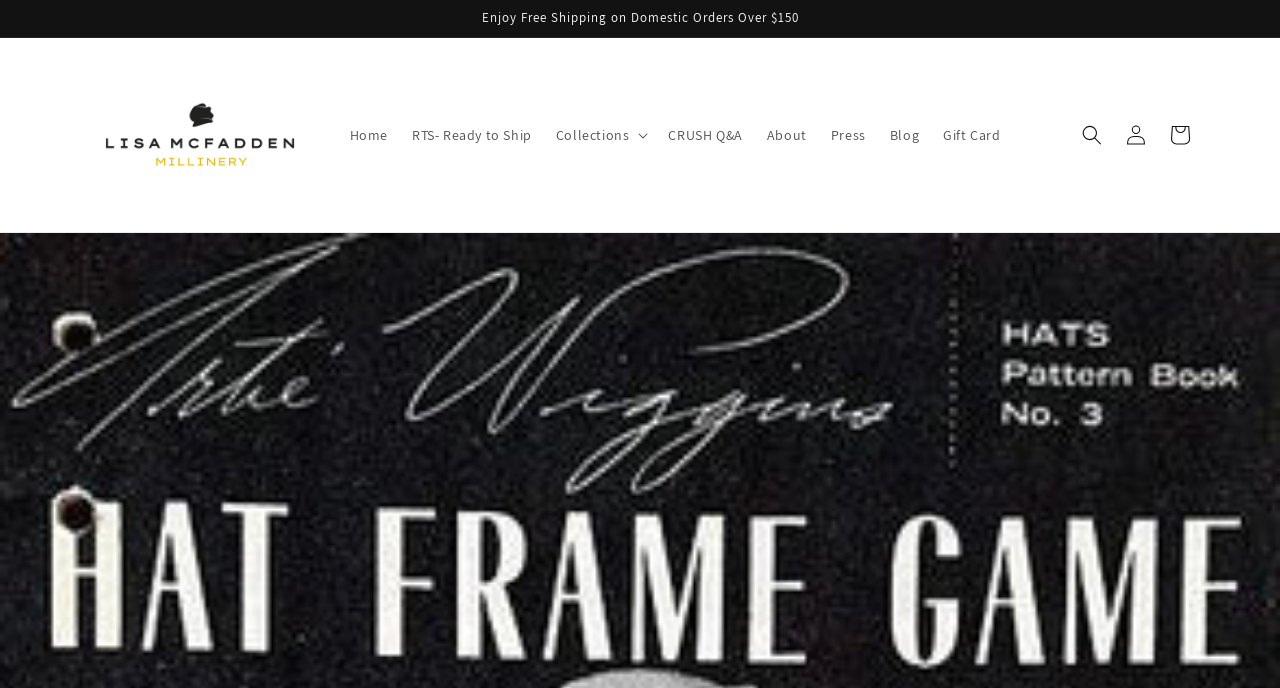What is the name of the millinery mentioned on the webpage?
Please use the image to provide an in-depth answer to the question.

The webpage has a link and an image with the label 'Lisa McFadden Millinery', indicating that it is the name of the millinery mentioned on the webpage.